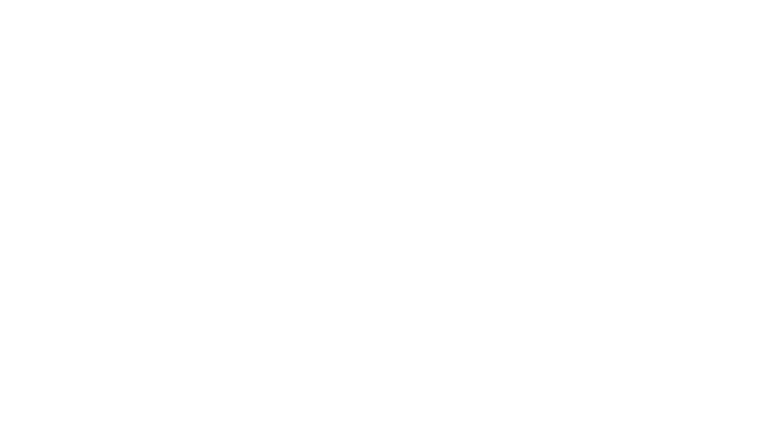Answer the question below with a single word or a brief phrase: 
What technology is used to create the CAD model?

3D scanning technology